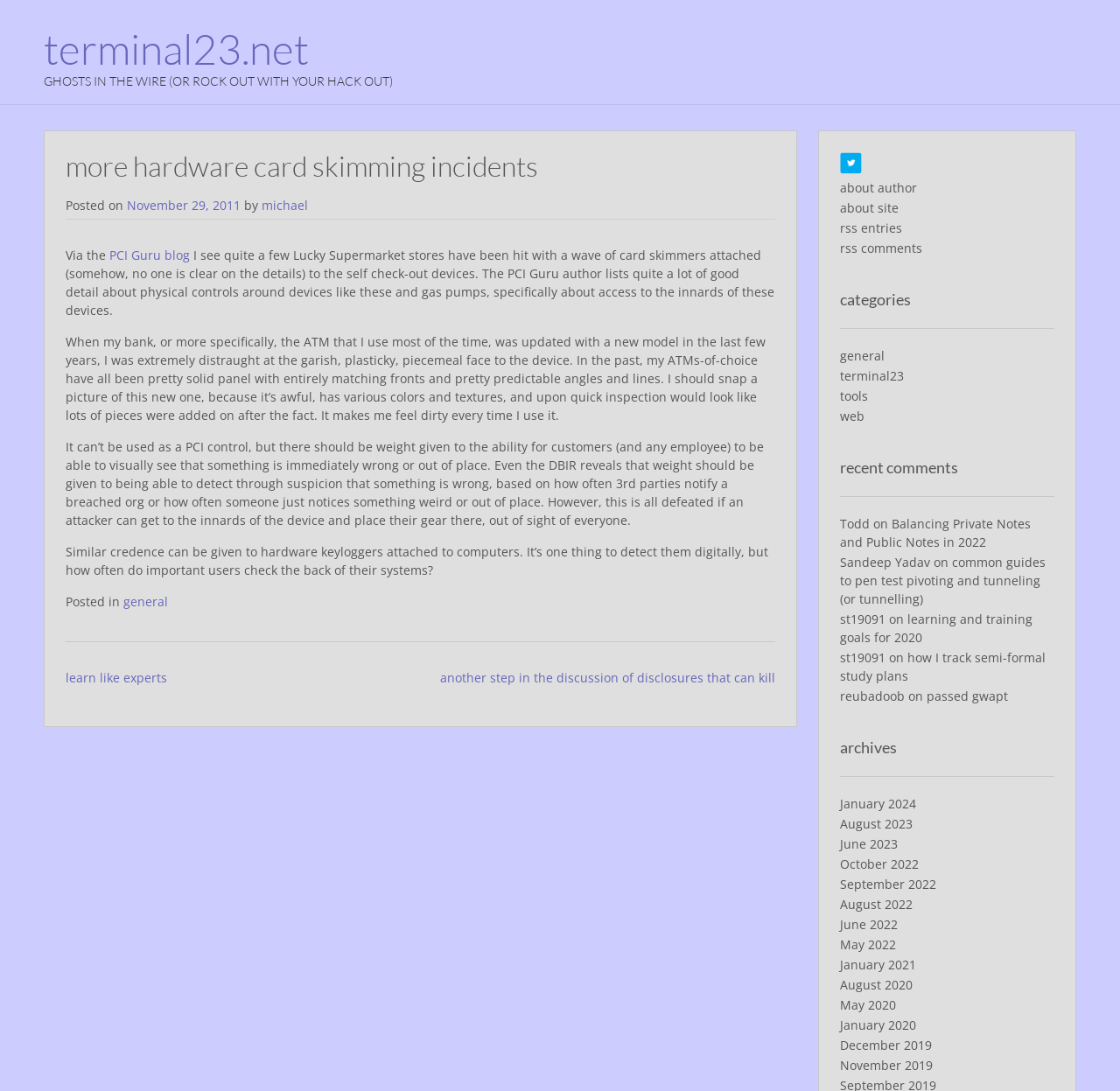Select the bounding box coordinates of the element I need to click to carry out the following instruction: "read the recent comment from Todd".

[0.75, 0.472, 0.777, 0.488]